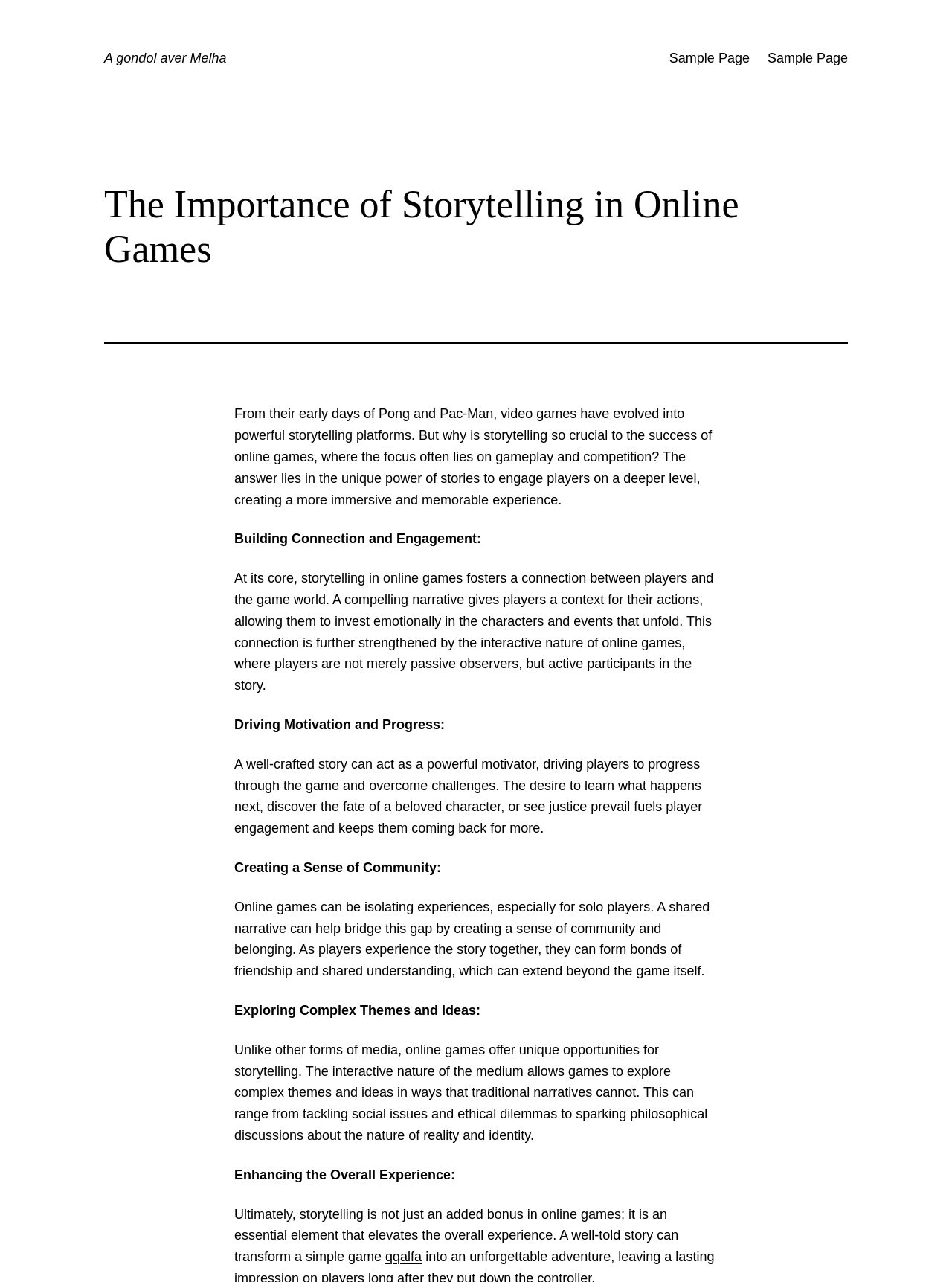Give a one-word or short phrase answer to the question: 
What unique opportunity does online gaming offer for storytelling?

Exploring complex themes